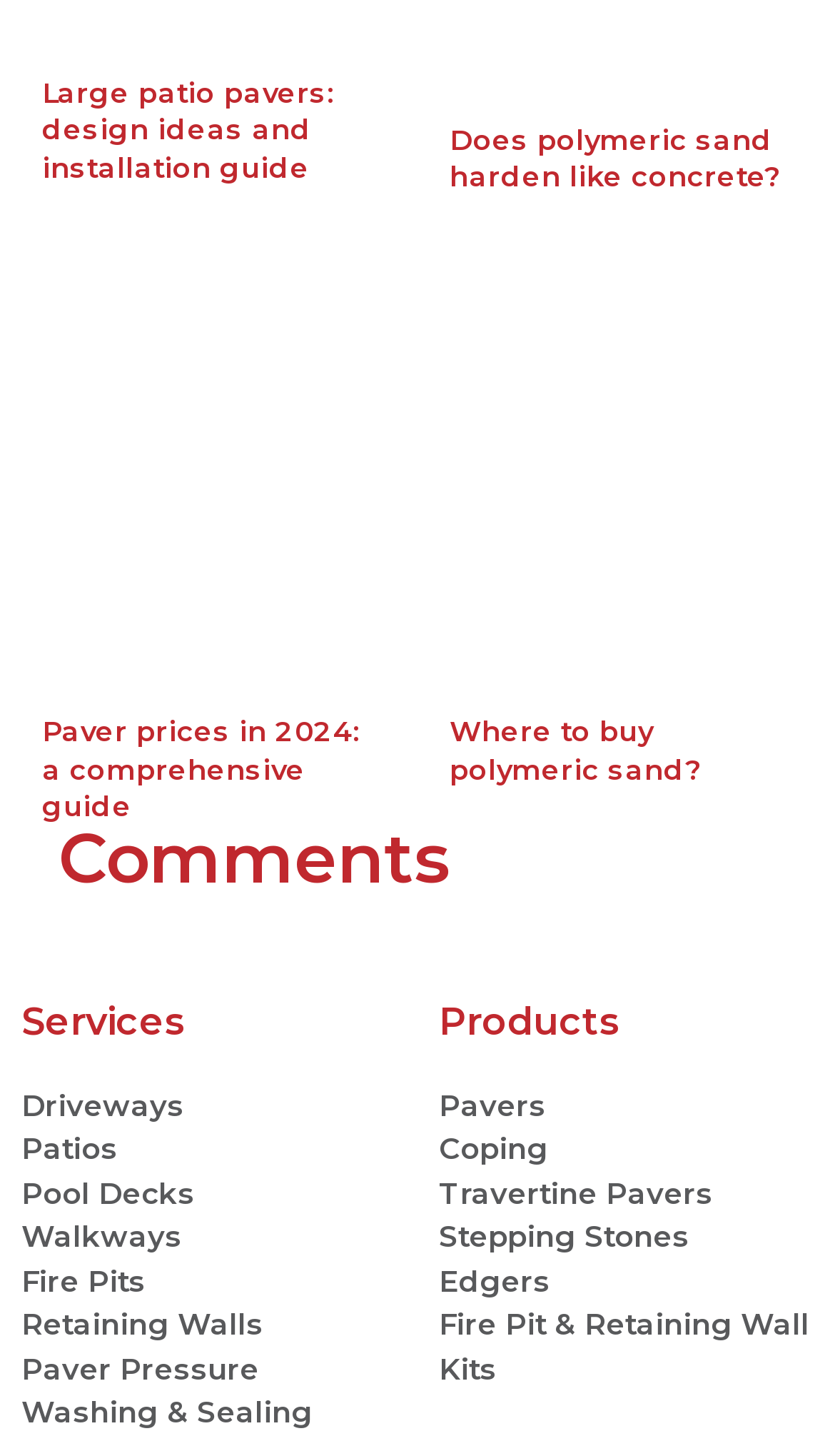Can you find the bounding box coordinates for the element to click on to achieve the instruction: "Browse 'Pavers'"?

[0.526, 0.744, 0.974, 0.774]